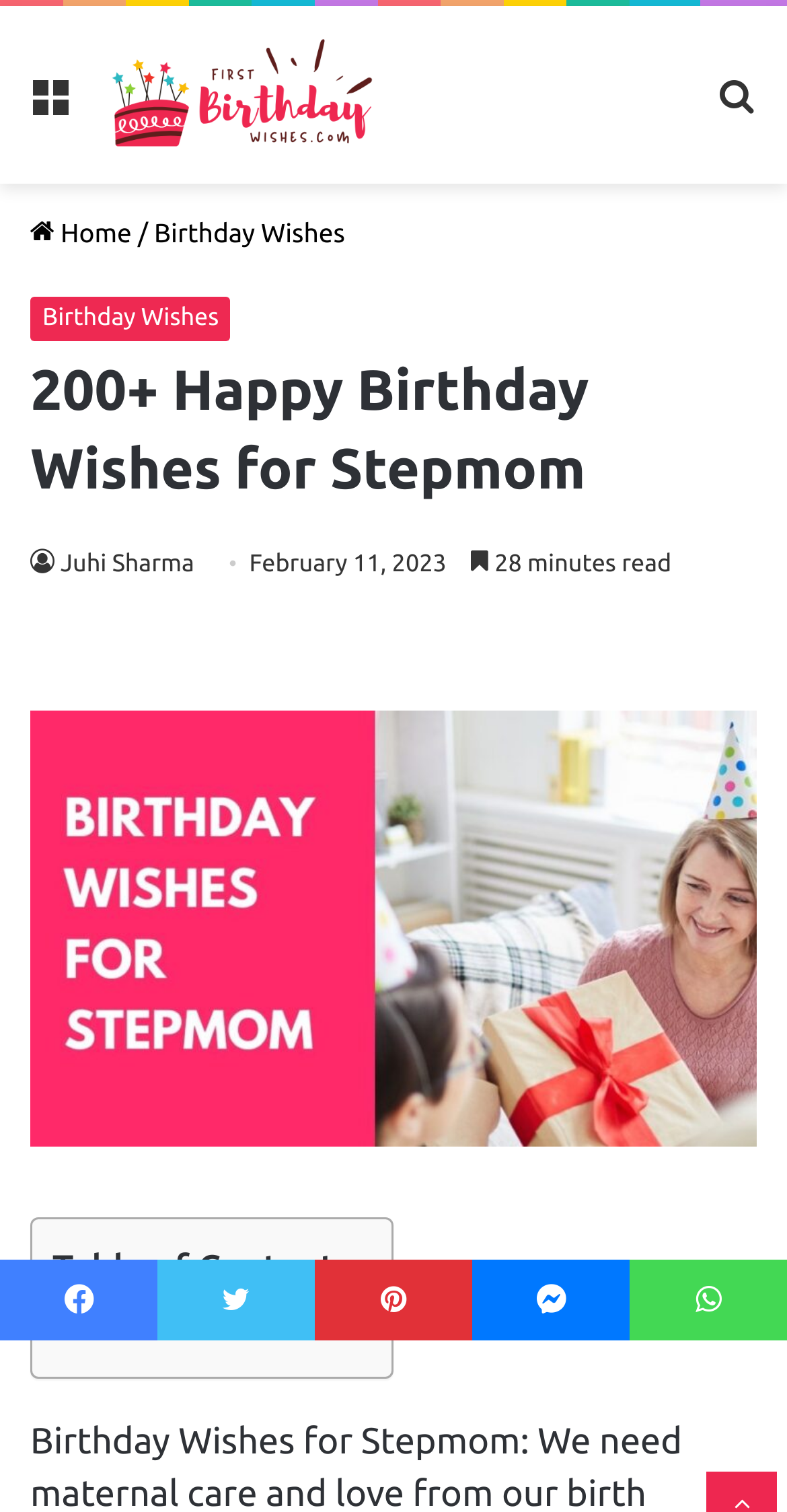Reply to the question with a brief word or phrase: What is the date of the article?

February 11, 2023